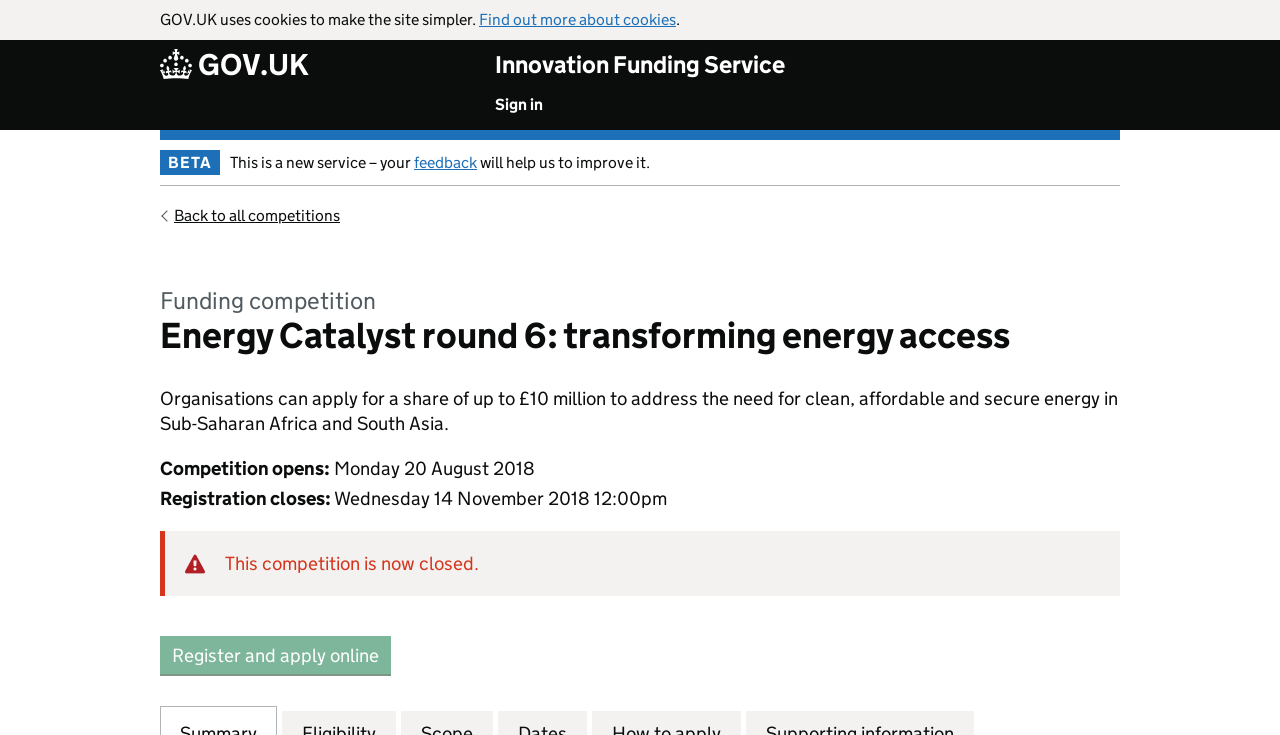Provide a single word or phrase answer to the question: 
When did the competition registration close?

Wednesday 14 November 2018 12:00pm